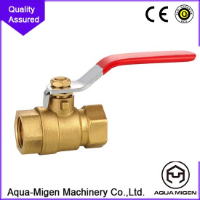Generate an elaborate caption for the given image.

This image displays a high-quality brass ball valve featuring a sleek red handle for easy operation. Manufactured by Aqua-Migen Machinery Co., Ltd., the valve is designed for durability and reliability, making it suitable for various plumbing and industrial applications. The product is marked with certification symbols, ensuring adherence to safety and quality standards. The overall design emphasizes functionality while maintaining a professional appearance, perfect for both commercial and residential use.